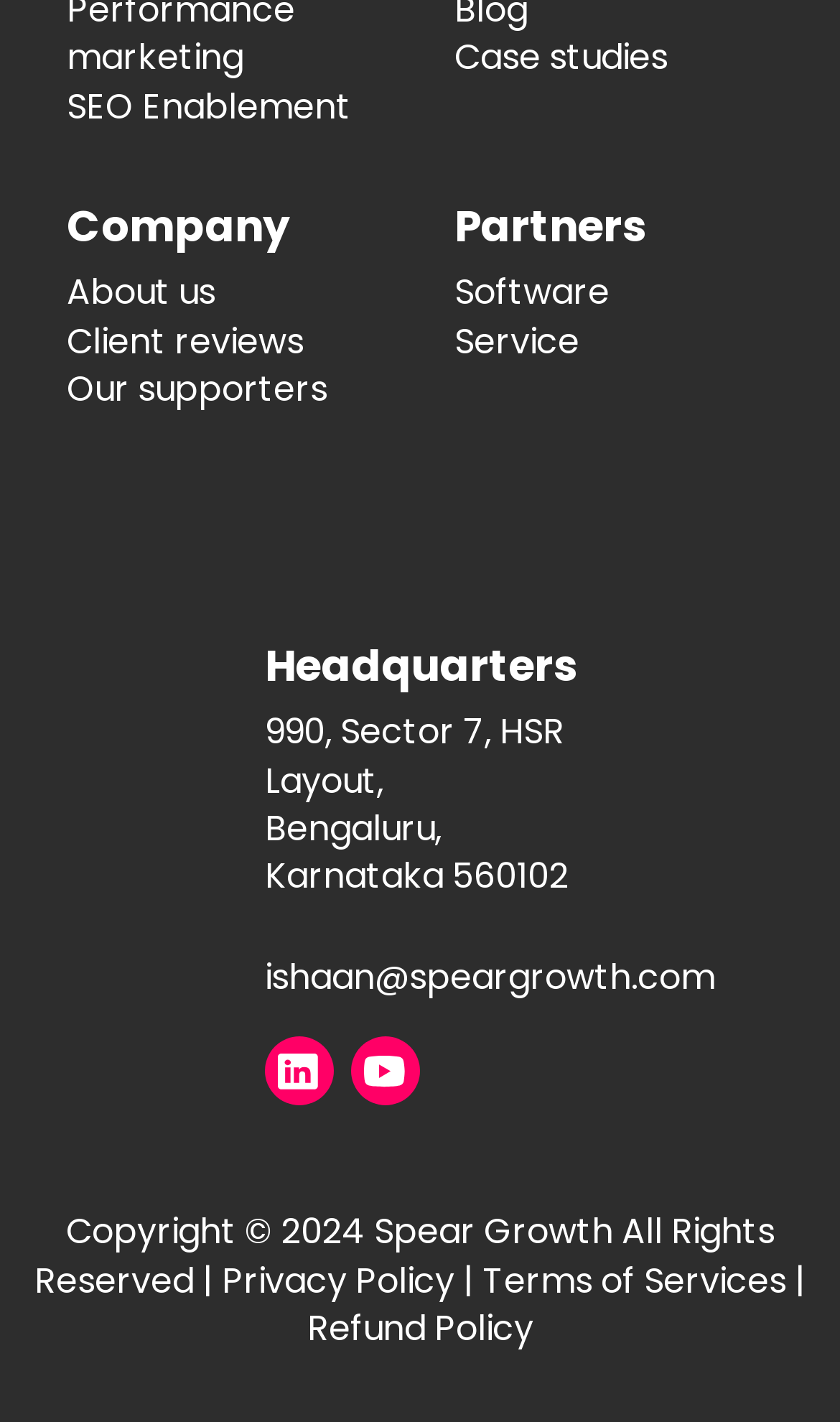Could you specify the bounding box coordinates for the clickable section to complete the following instruction: "Visit the LinkedIn page"?

[0.315, 0.729, 0.397, 0.778]